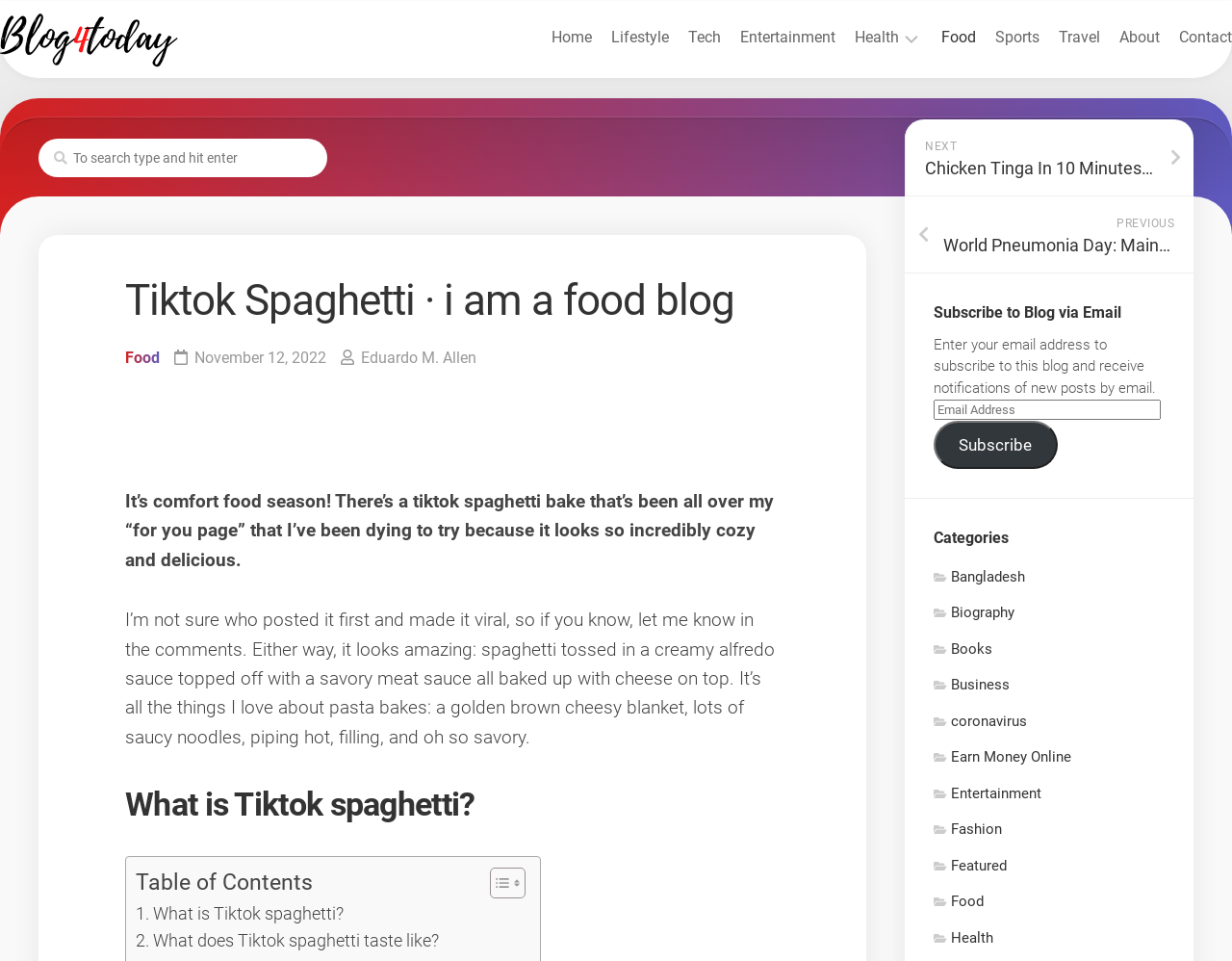Find and generate the main title of the webpage.

Tiktok Spaghetti · i am a food blog